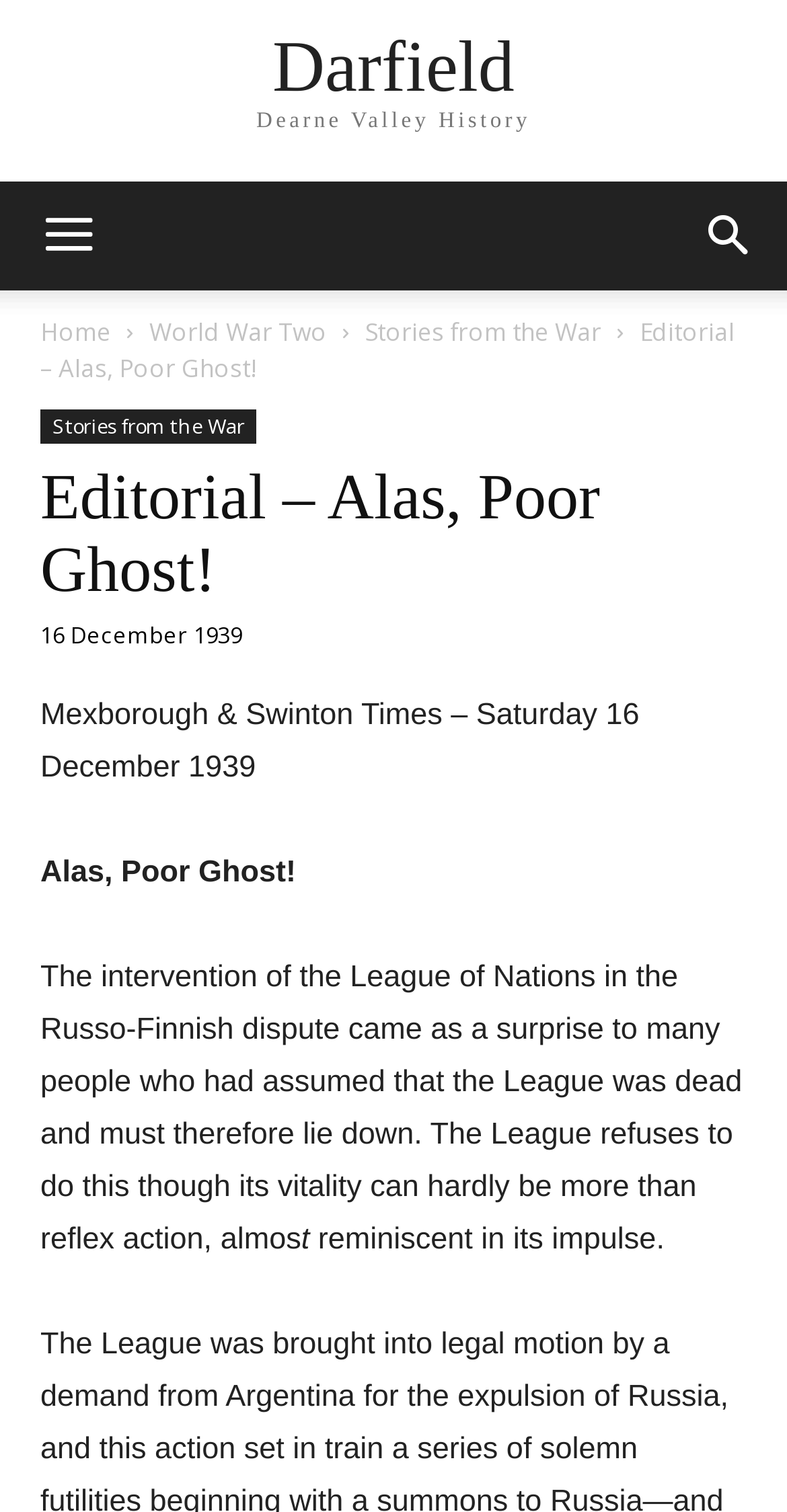Please examine the image and provide a detailed answer to the question: How many main navigation links are there?

I counted the number of main navigation links at the top of the page, which are 'Home', 'World War Two', 'Stories from the War', and 'Darfield Dearne Valley History'. There are 4 links in total.